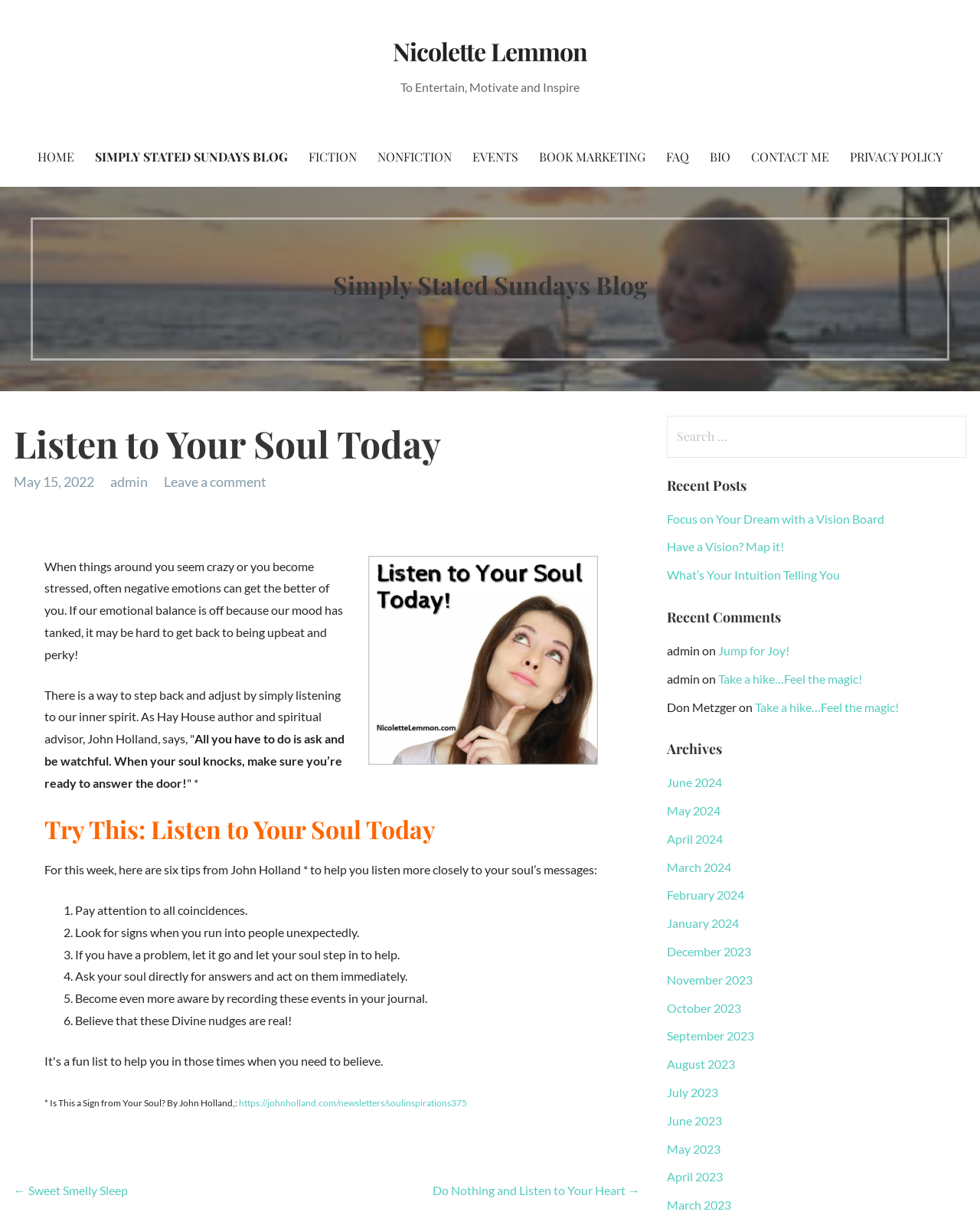What is the name of the author mentioned in the article?
Using the visual information, respond with a single word or phrase.

John Holland